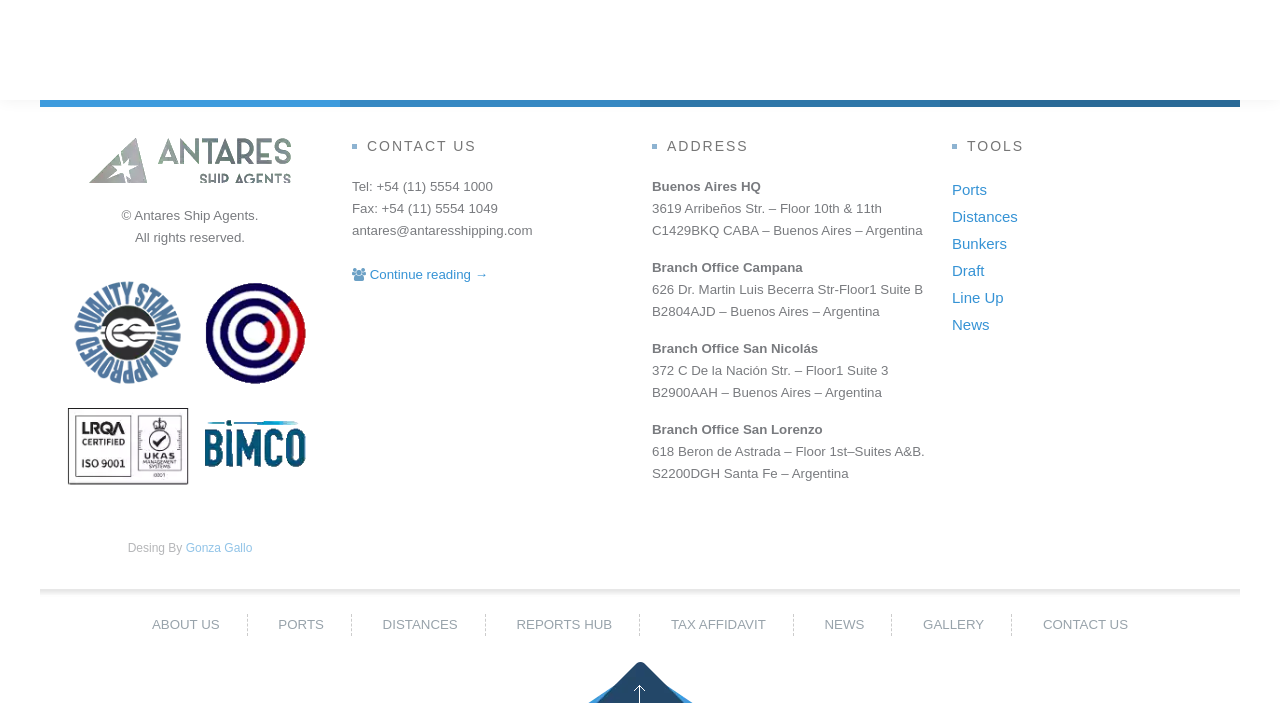Please locate the clickable area by providing the bounding box coordinates to follow this instruction: "View the 'ADDRESS' section".

[0.509, 0.195, 0.725, 0.222]